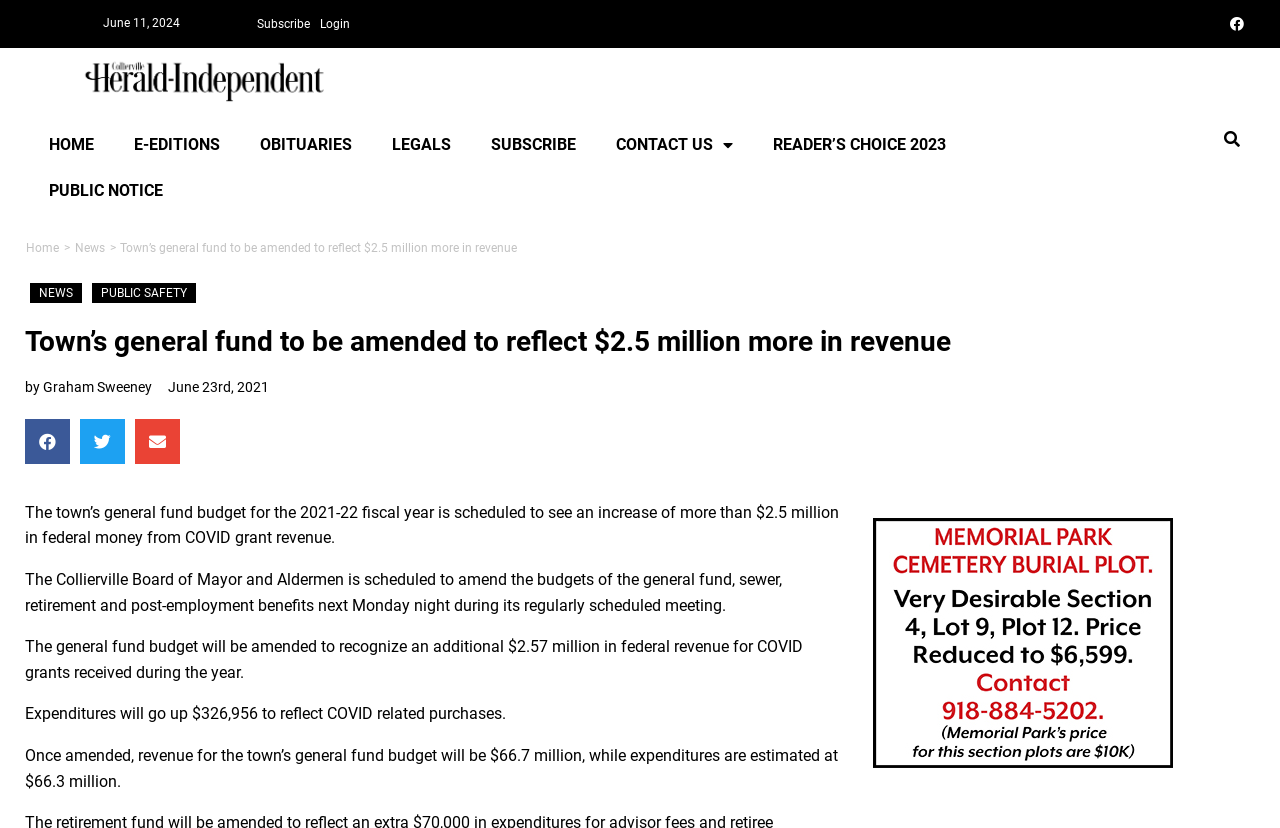Identify the bounding box coordinates for the element that needs to be clicked to fulfill this instruction: "Login to the website". Provide the coordinates in the format of four float numbers between 0 and 1: [left, top, right, bottom].

[0.246, 0.017, 0.278, 0.041]